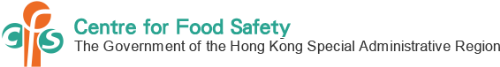What colors are used in the Centre for Food Safety logo?
Answer the question with just one word or phrase using the image.

Green and orange